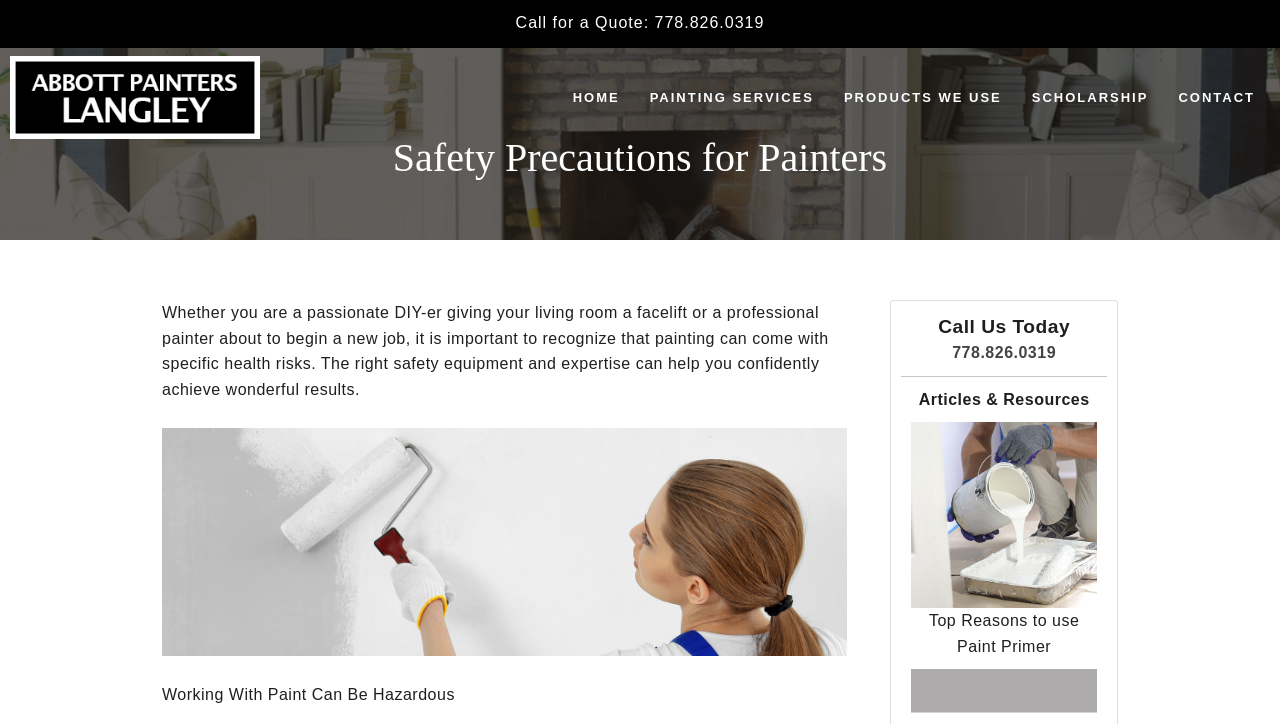What is the company name of the painters?
Respond with a short answer, either a single word or a phrase, based on the image.

Langley Painters | Abbott Painters